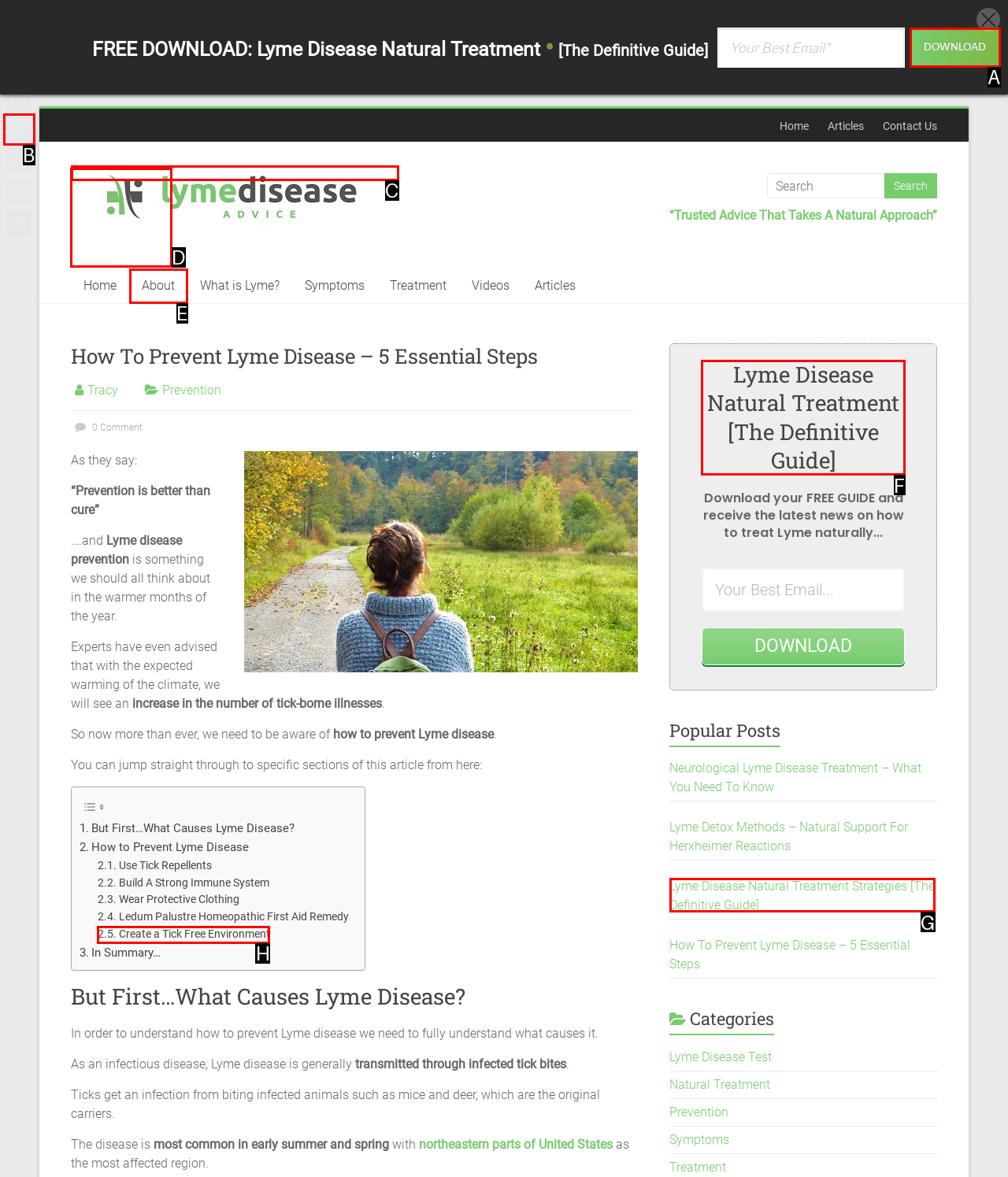Identify the letter of the UI element you need to select to accomplish the task: Learn about natural treatment protocols.
Respond with the option's letter from the given choices directly.

F